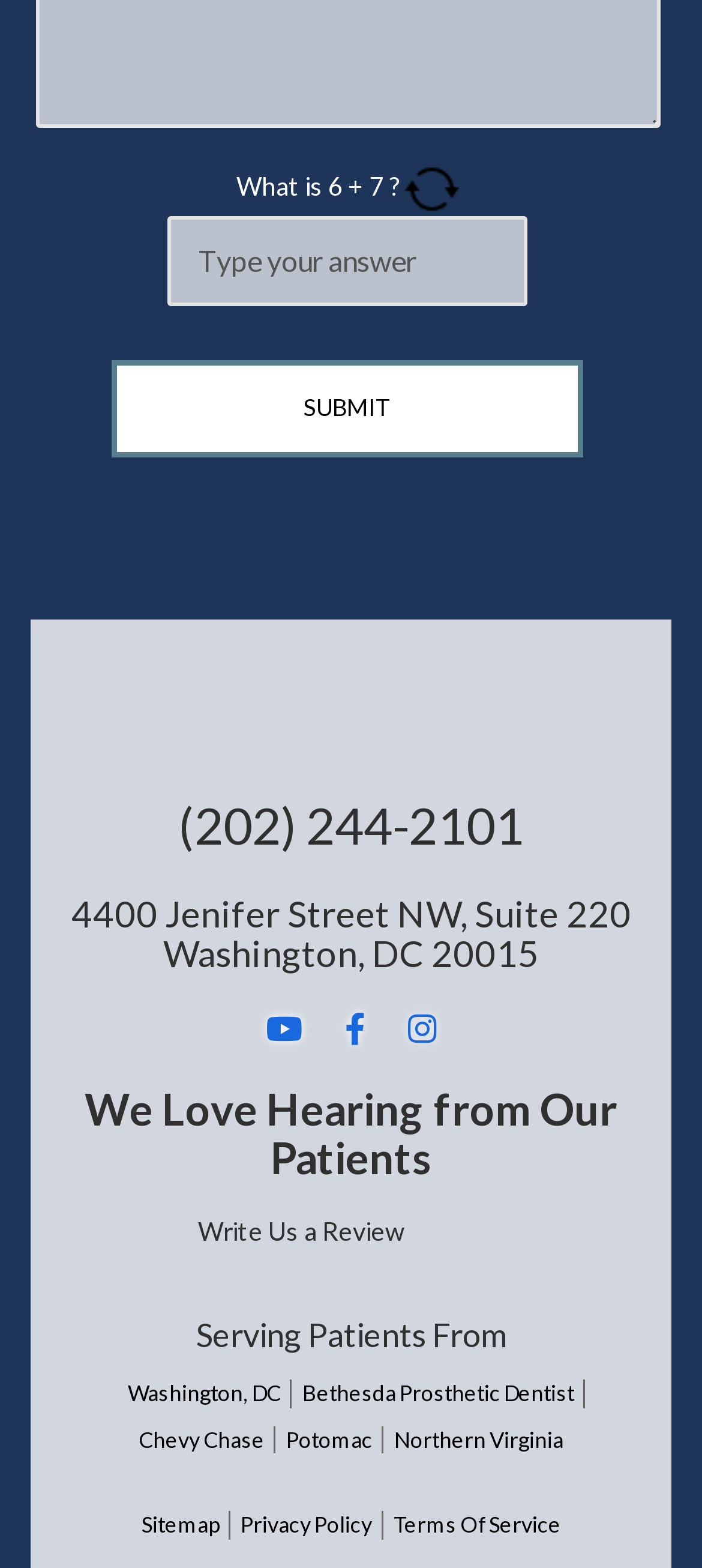Please find the bounding box coordinates for the clickable element needed to perform this instruction: "Type in the textbox".

[0.239, 0.137, 0.752, 0.195]